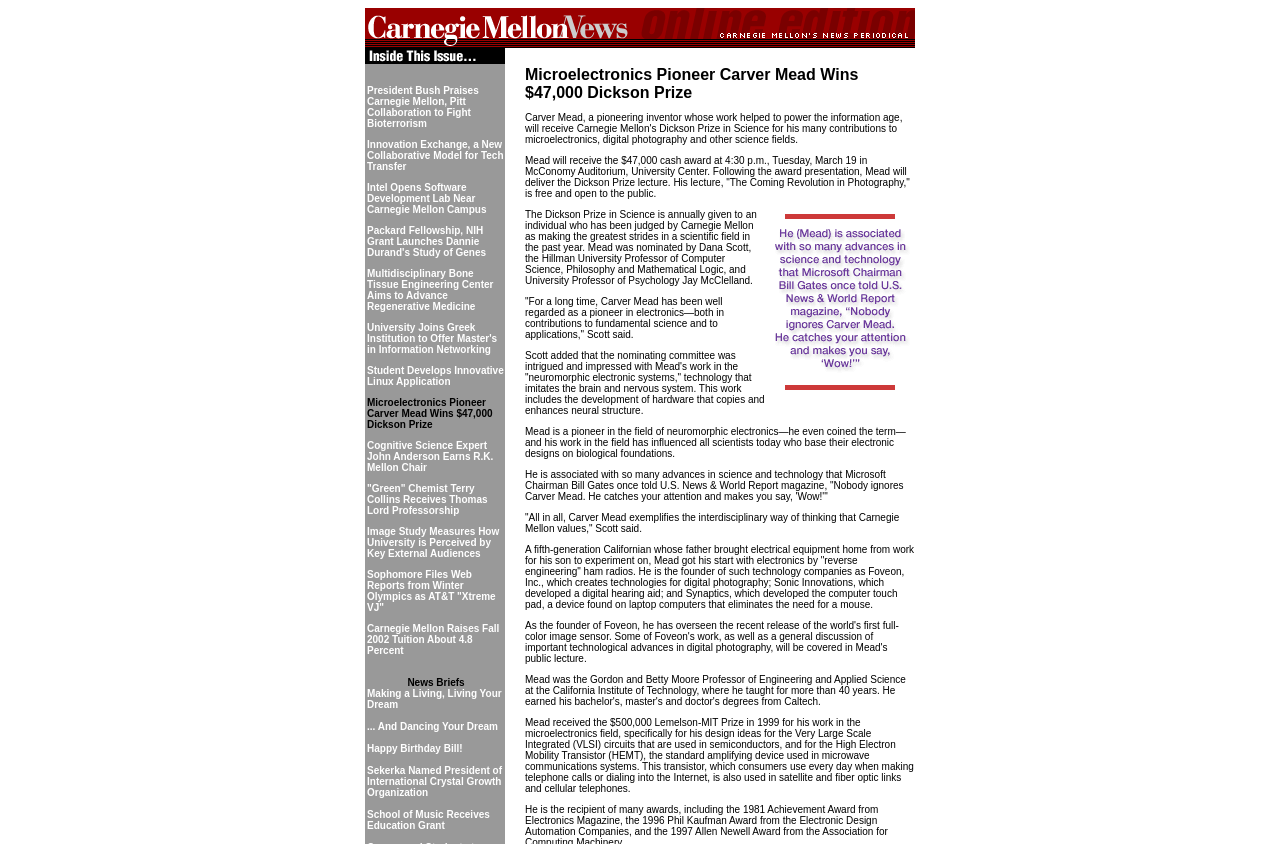Analyze the image and answer the question with as much detail as possible: 
What is the name of the professor who nominated Carver Mead for the Dickson Prize?

The answer can be found in the StaticText element with the text 'Mead was nominated by Dana Scott, the Hillman University Professor of Computer Science, Philosophy and Mathematical Logic, and University Professor of Psychology Jay McClelland.' This text is located in the middle of the webpage and provides the information about the nominator of Carver Mead.